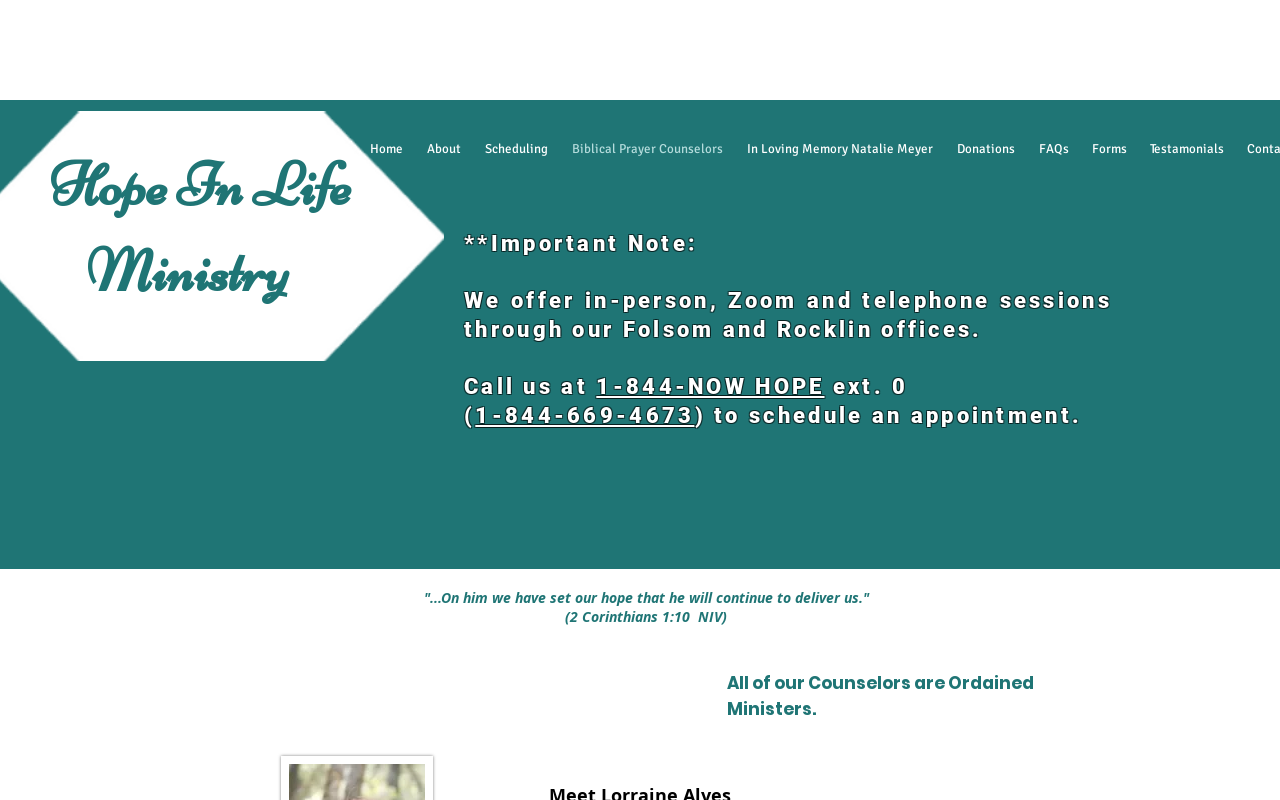What is the status of the Counselors at Hope In Life Ministry?
Answer the question with detailed information derived from the image.

The webpage mentions that all of their Counselors are Ordained Ministers, indicating their status.